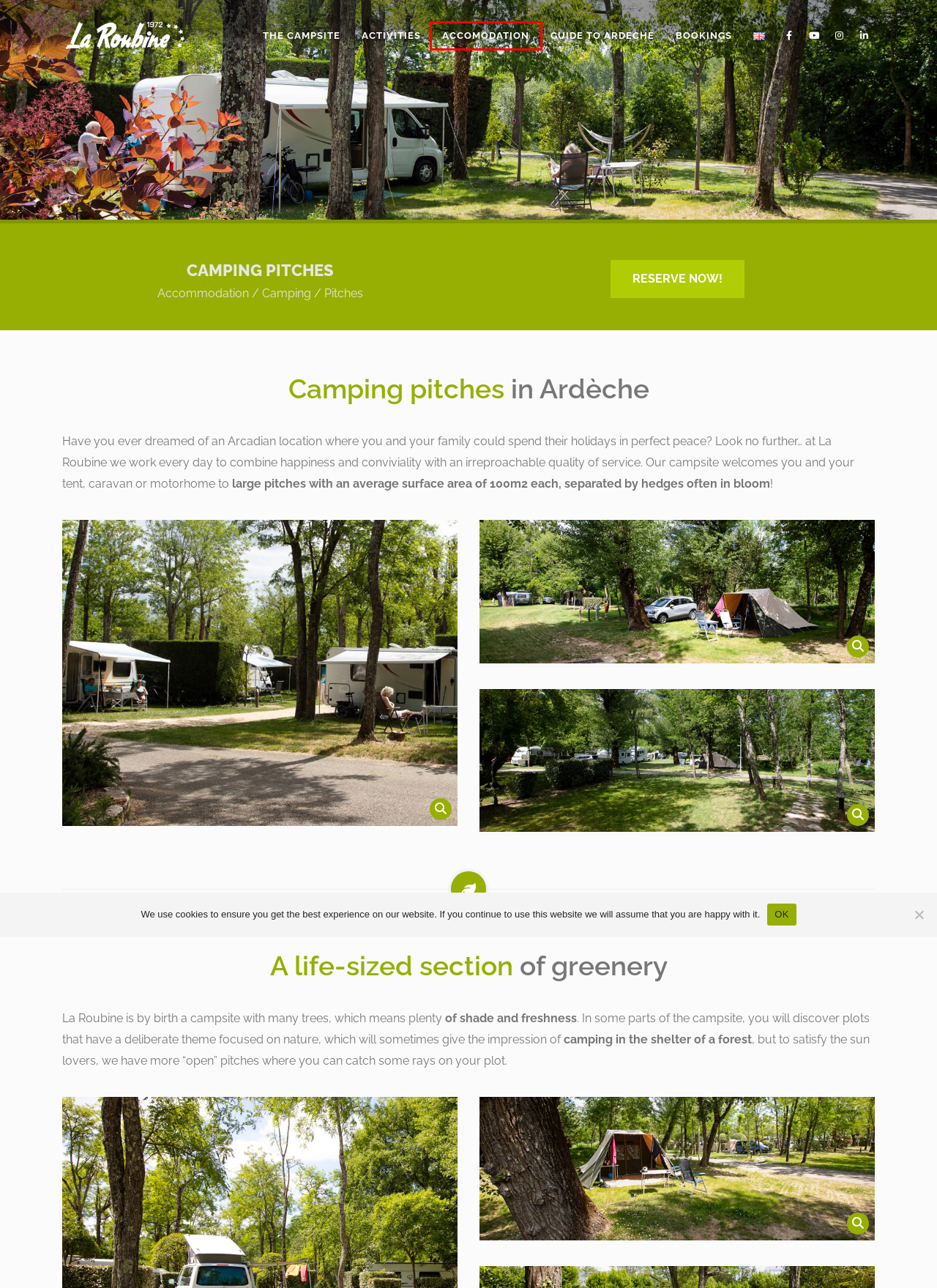Consider the screenshot of a webpage with a red bounding box and select the webpage description that best describes the new page that appears after clicking the element inside the red box. Here are the candidates:
A. Quality and wellnesson a campsite in the Ardèche in Vallon Pont d’Arc | Camping La Roubine
B. Our rental accommodation and mobile homes Vallon-Pont-d’Arc
C. Camping La Roubine: 5 star campsite in Vallon-Pont-d’Arc
D. Campsite with services in the Ardèche in Vallon Pont d’Arc | Camping La Roubine
E. Campsite with little shop and daily services | Camping La Roubine
F. The Gorges of Ardèche | Camping La Roubine
G. Camping La Roubine in the Ardèche, 5 stars in Vallon Pont d’Arc
H. Campsite with outdoor activities in the Ardèche | Camping La Roubine

B